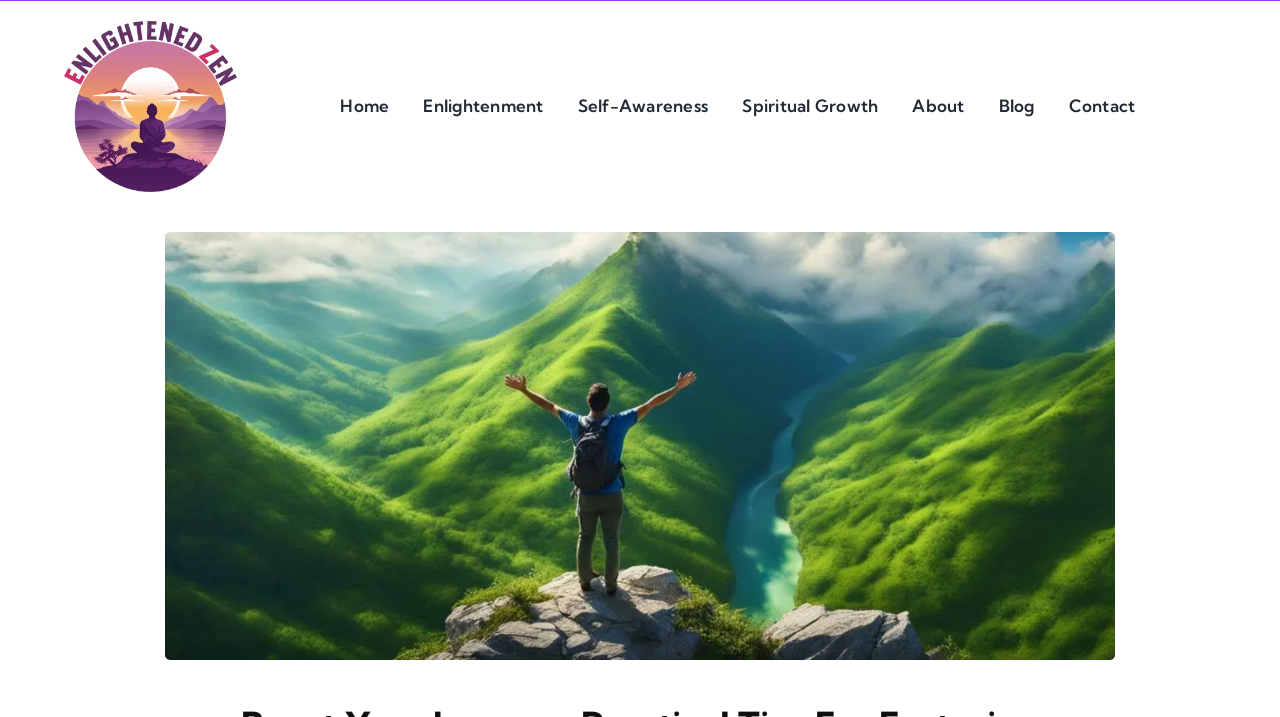Find and provide the bounding box coordinates for the UI element described with: "Blog".

[0.78, 0.101, 0.808, 0.196]